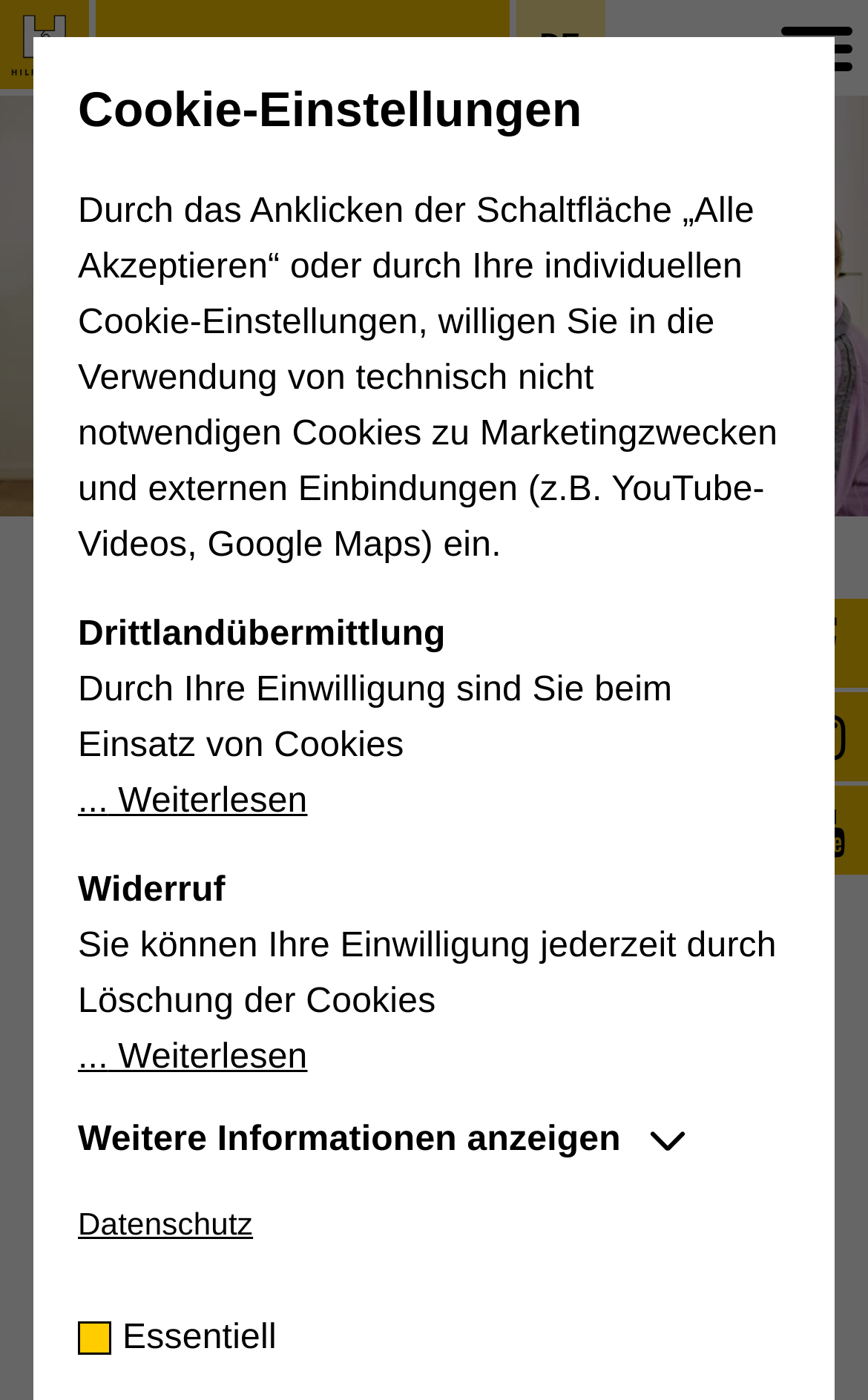Please identify the bounding box coordinates of the element I should click to complete this instruction: 'Click the navigation menu button'. The coordinates should be given as four float numbers between 0 and 1, like this: [left, top, right, bottom].

[0.882, 0.0, 1.0, 0.068]